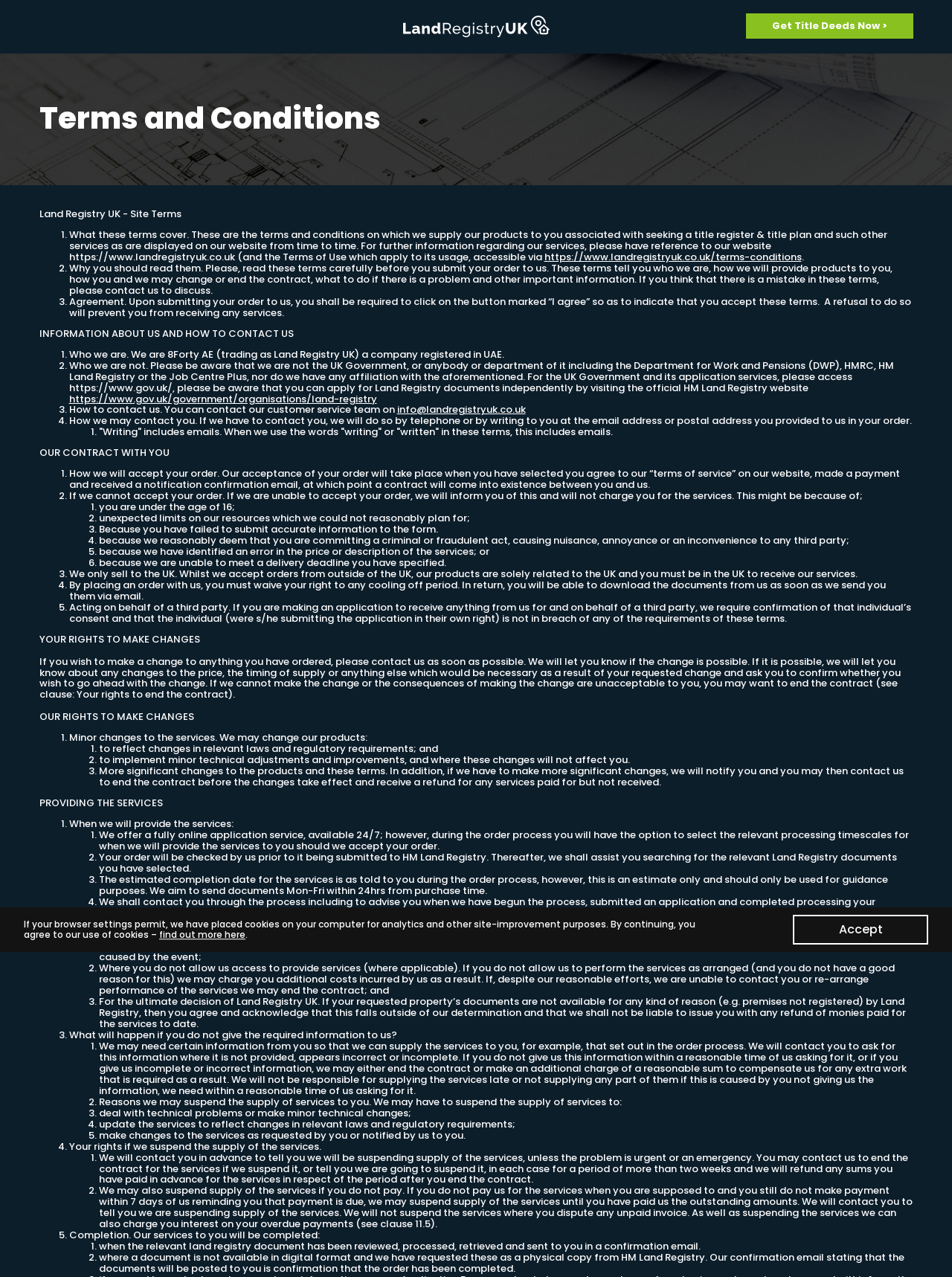Please find the bounding box coordinates in the format (top-left x, top-left y, bottom-right x, bottom-right y) for the given element description. Ensure the coordinates are floating point numbers between 0 and 1. Description: Land Registry

[0.423, 0.0, 0.577, 0.042]